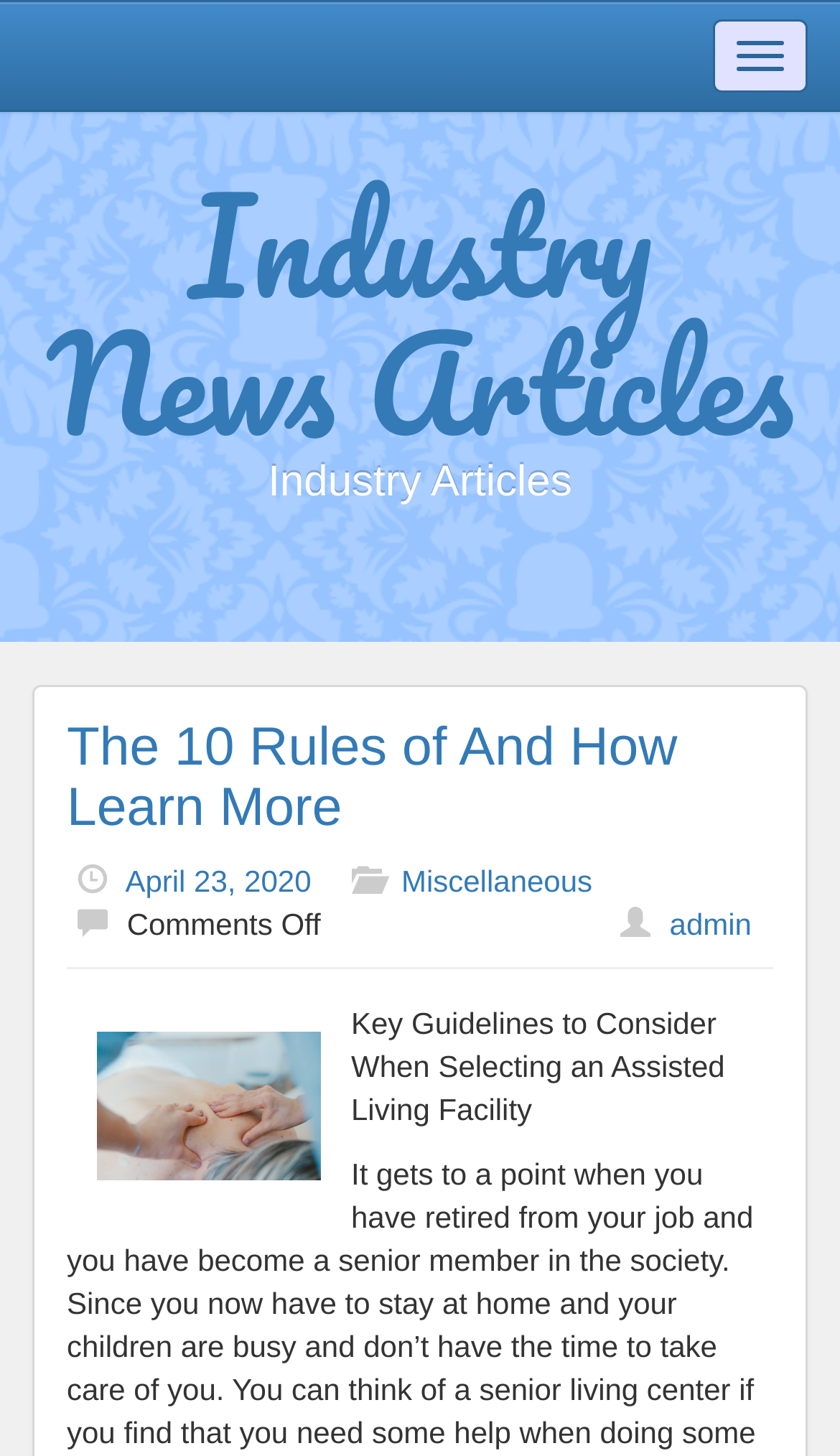Provide a brief response to the question below using one word or phrase:
What is the category of the article?

Miscellaneous